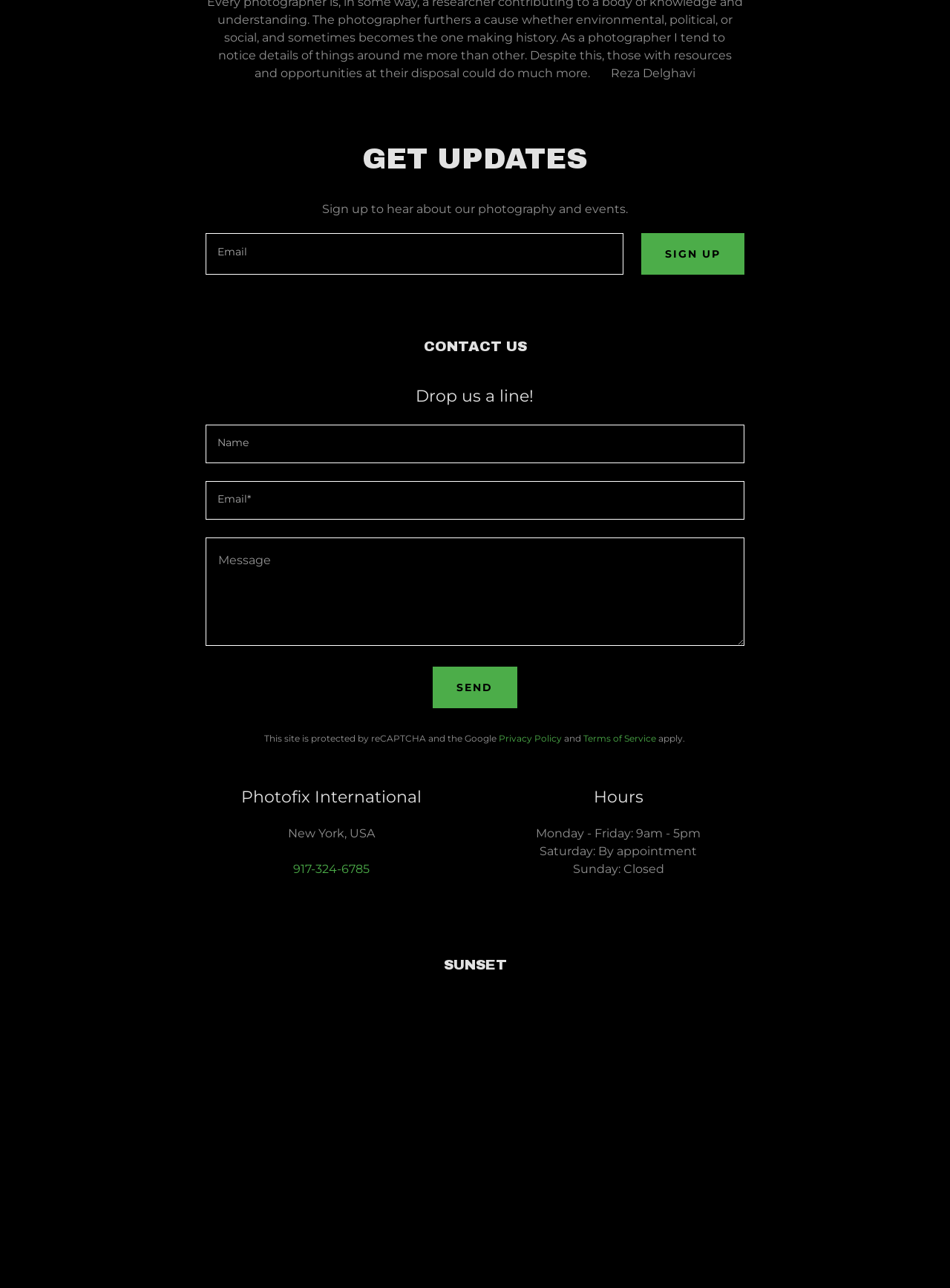What is the company's location?
Provide an in-depth and detailed explanation in response to the question.

The company's location is mentioned in a static text element that says 'New York, USA', which is located below the heading 'Photofix International'.